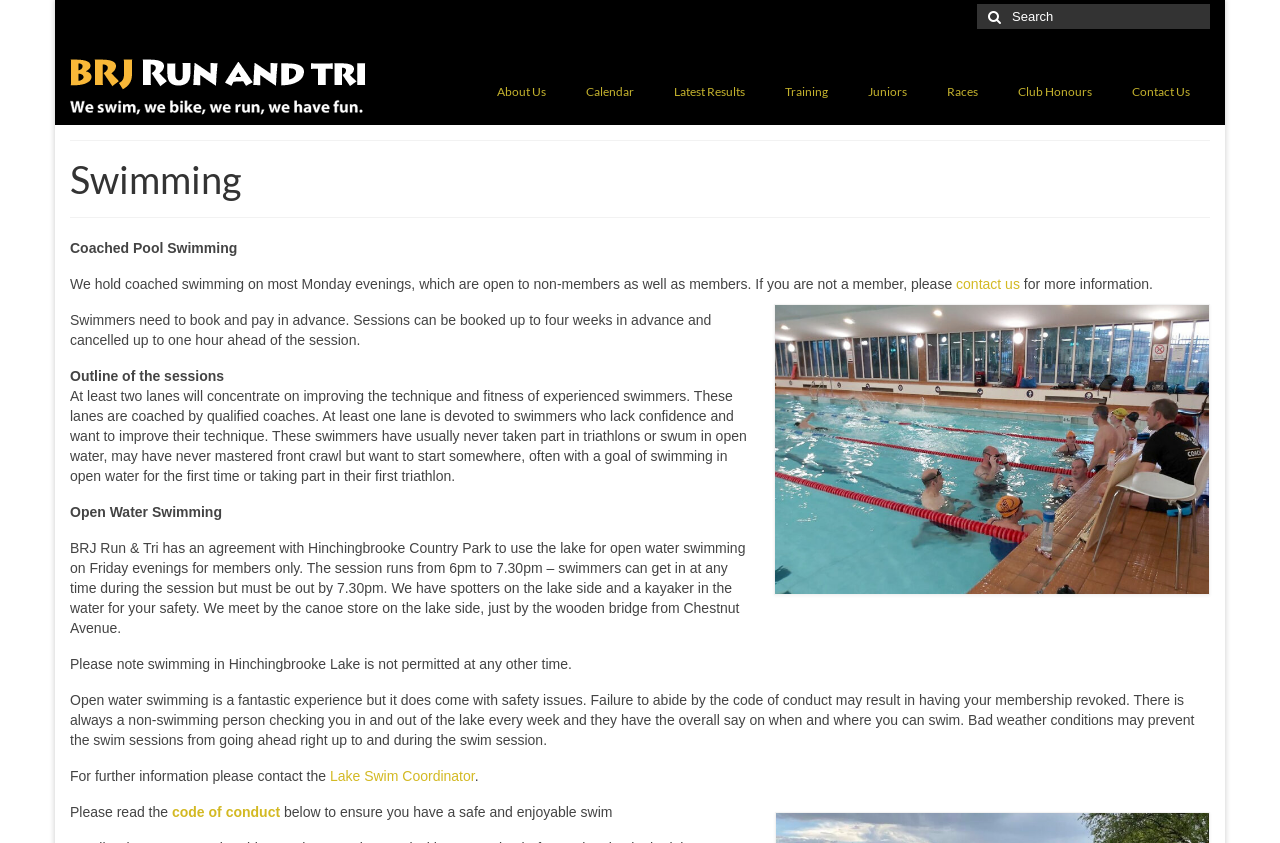Offer an in-depth caption of the entire webpage.

The webpage is about swimming, specifically related to BRJ Run & Tri. At the top, there is a search bar with a magnifying glass icon and a "Search for:" label. Below the search bar, there is a logo of BRJ Run & Tri, which is an image with a link to the main page. 

To the right of the logo, there are several links to different sections of the website, including "About Us", "Calendar", "Latest Results", "Training", "Juniors", "Races", "Club Honours", and "Contact Us". 

Below these links, there is a heading "Swimming" that spans the entire width of the page. Under this heading, there is a section about coached pool swimming, which includes a paragraph of text describing the sessions and a link to "contact us" for more information. 

Further down, there is a section about open water swimming, which includes a description of the sessions at Hinchingbrooke Country Park and a note about safety issues. There are also links to the "Lake Swim Coordinator" and the "code of conduct" for open water swimming.